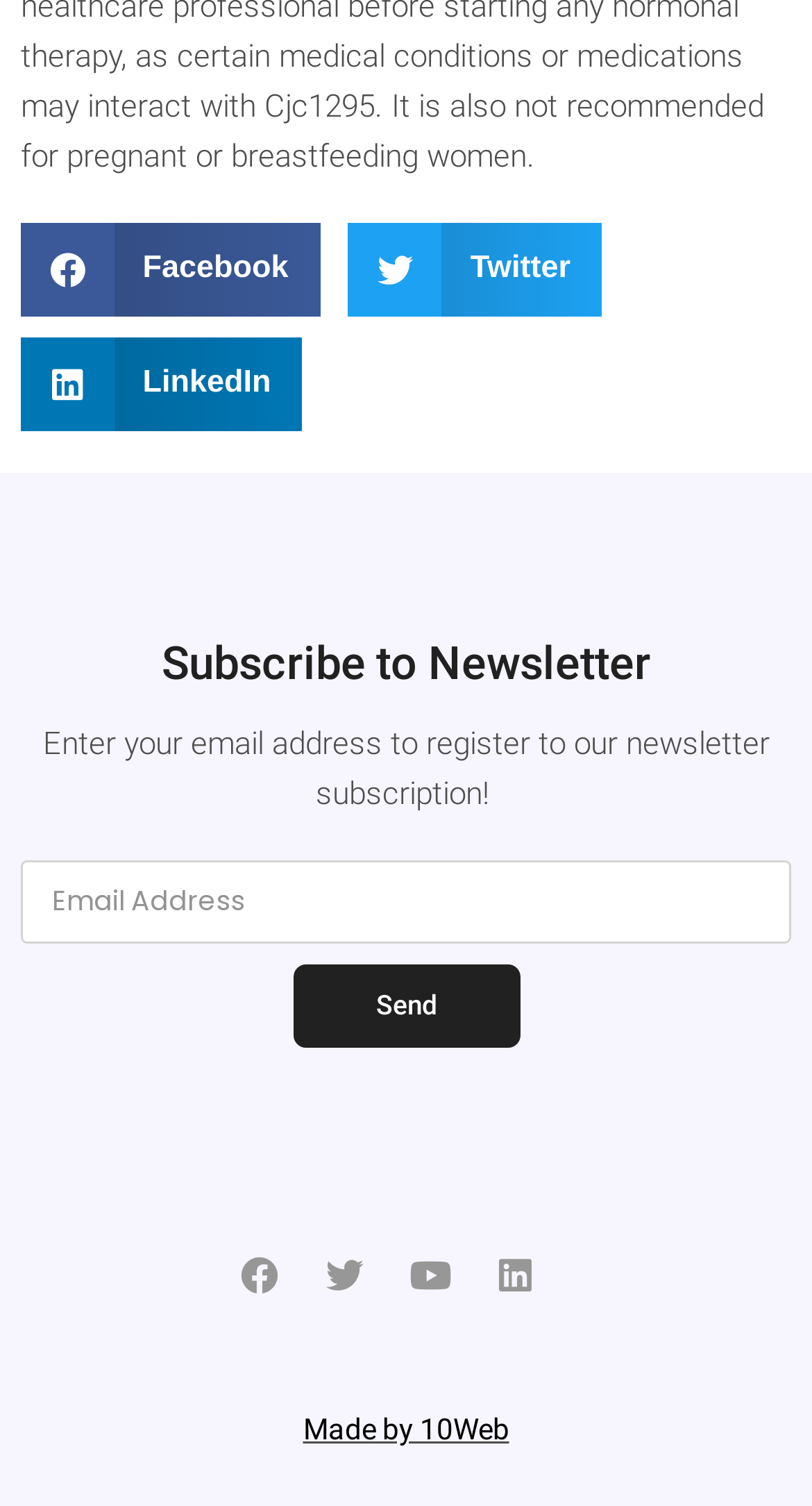Please provide a short answer using a single word or phrase for the question:
Who is credited with making the website?

10Web